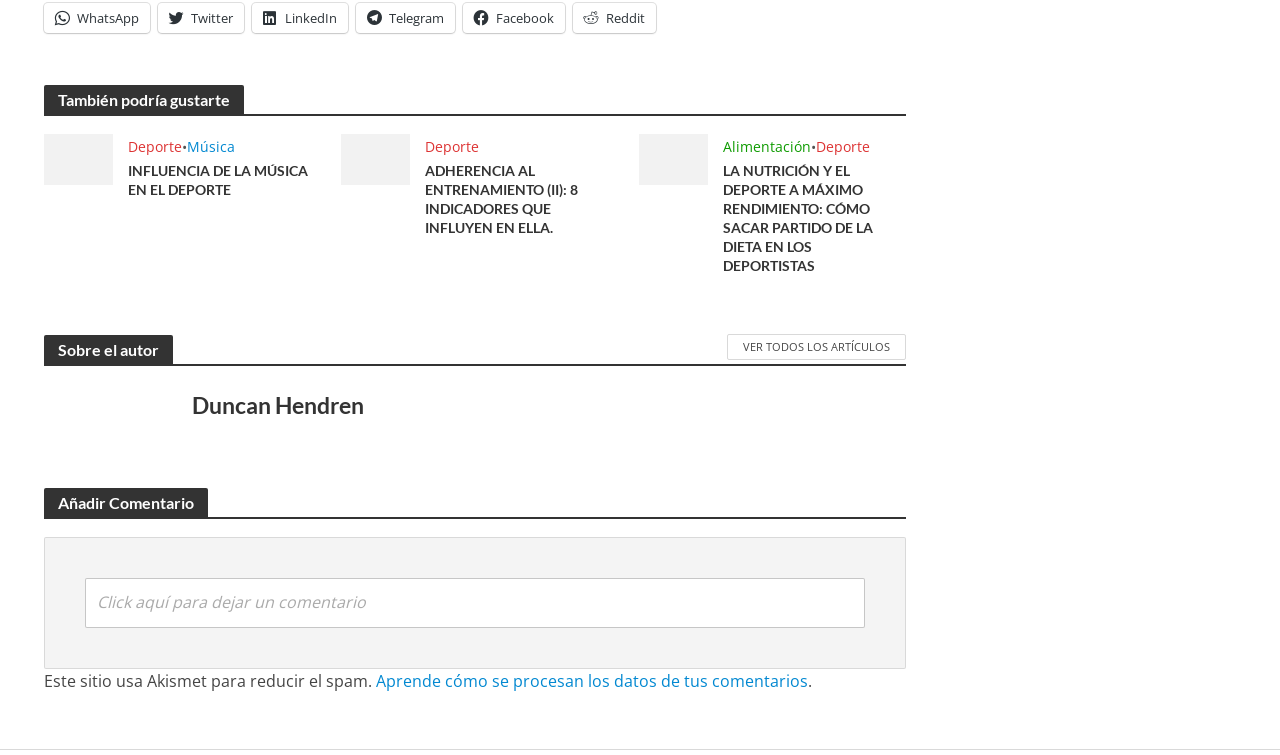What topics are discussed in the articles?
Look at the image and answer the question using a single word or phrase.

Deporte, música, nutrición